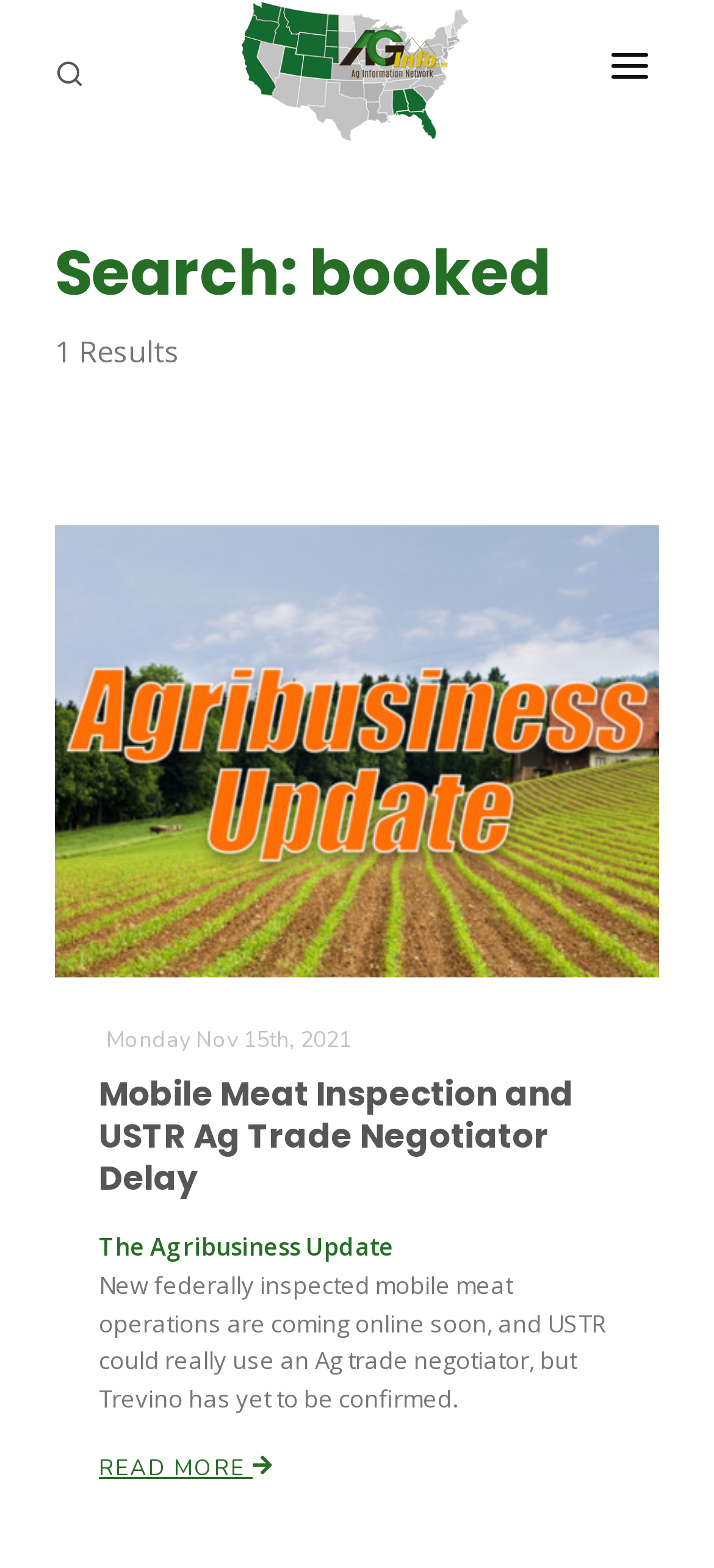Kindly determine the bounding box coordinates for the area that needs to be clicked to execute this instruction: "Read more about Mobile Meat Inspection and USTR Ag Trade Negotiator Delay".

[0.138, 0.927, 0.385, 0.946]